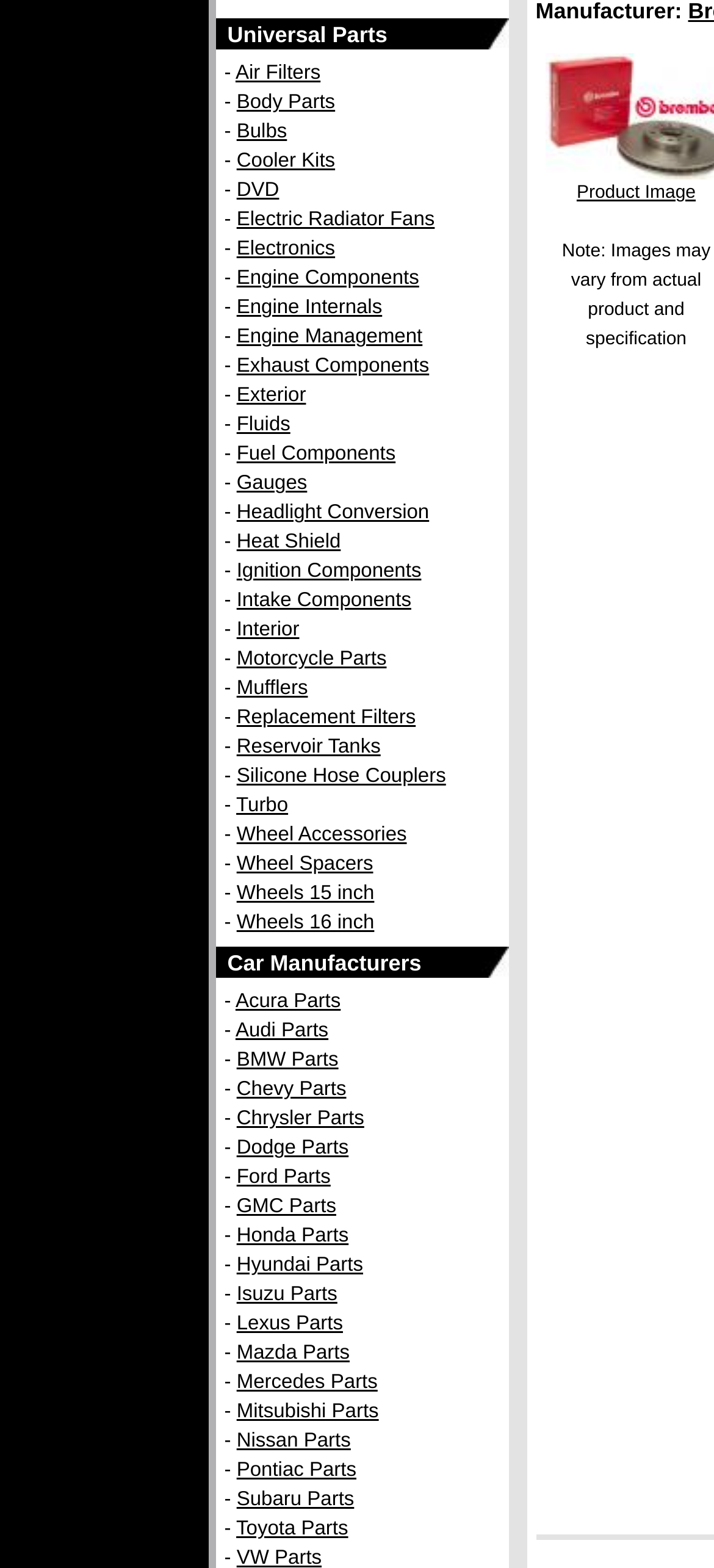Please find the bounding box for the following UI element description. Provide the coordinates in (top-left x, top-left y, bottom-right x, bottom-right y) format, with values between 0 and 1: Engine Internals

[0.331, 0.189, 0.535, 0.203]